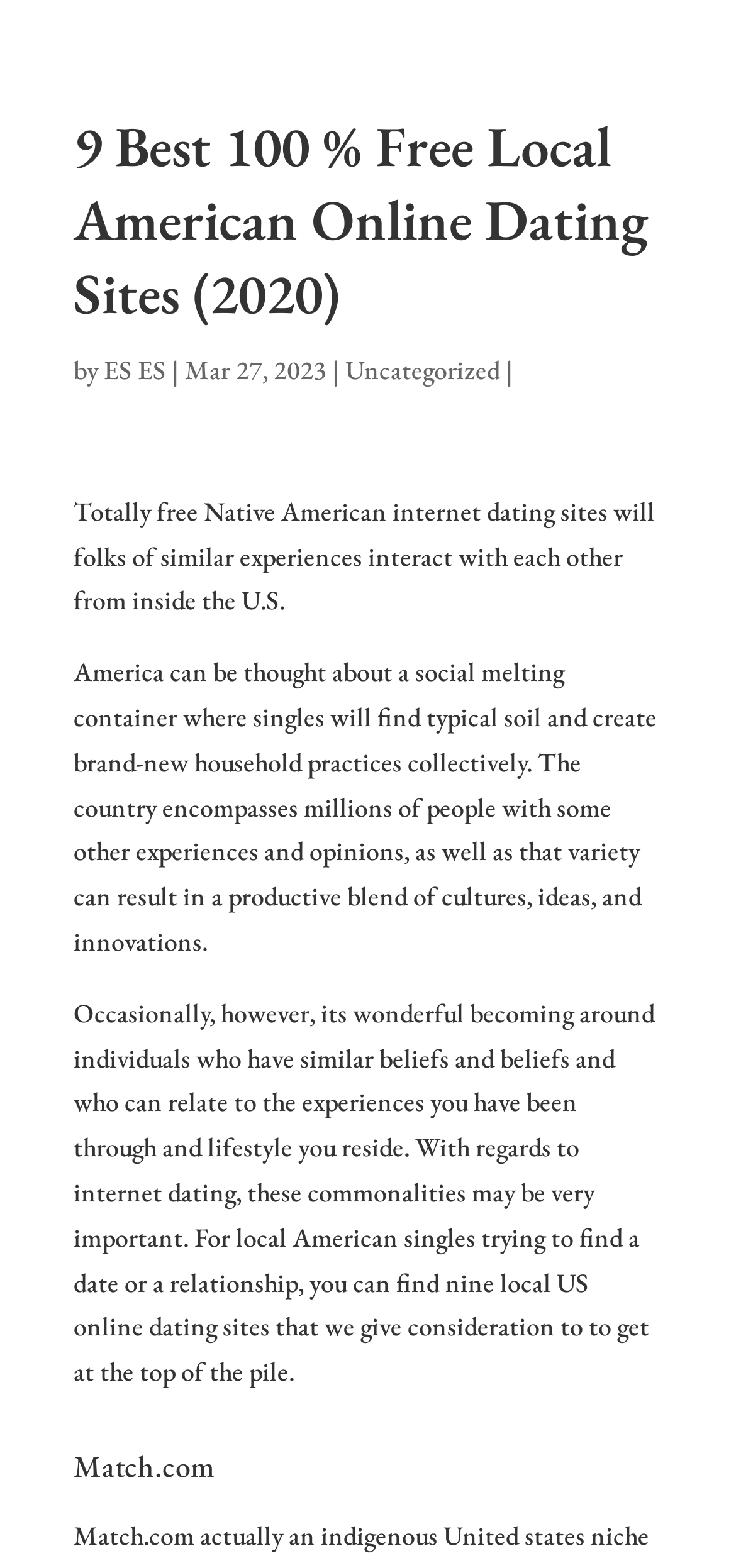Determine the bounding box coordinates of the UI element described below. Use the format (top-left x, top-left y, bottom-right x, bottom-right y) with floating point numbers between 0 and 1: ES ES

[0.141, 0.225, 0.226, 0.247]